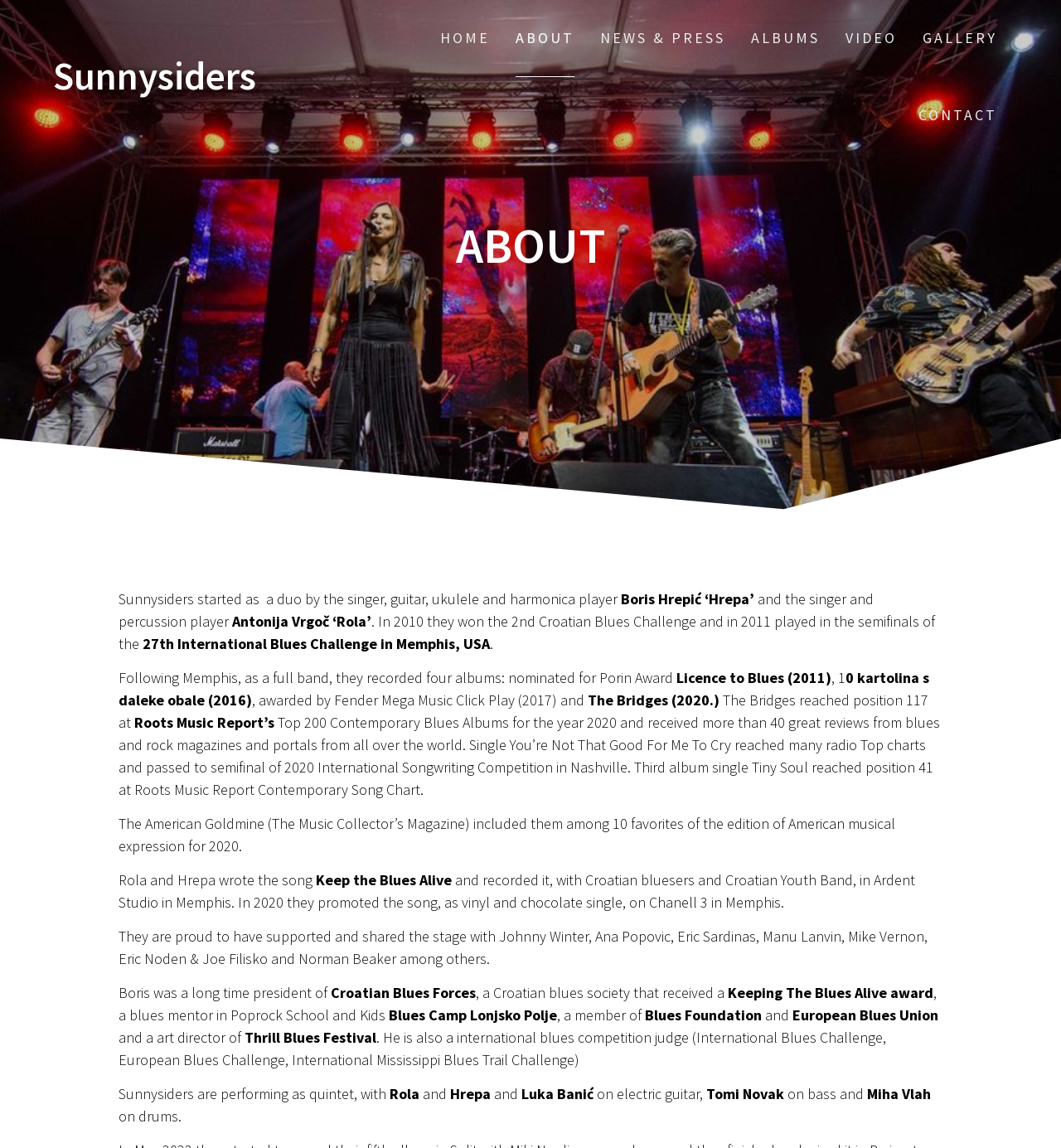Bounding box coordinates should be in the format (top-left x, top-left y, bottom-right x, bottom-right y) and all values should be floating point numbers between 0 and 1. Determine the bounding box coordinate for the UI element described as: Albums

[0.708, 0.0, 0.772, 0.066]